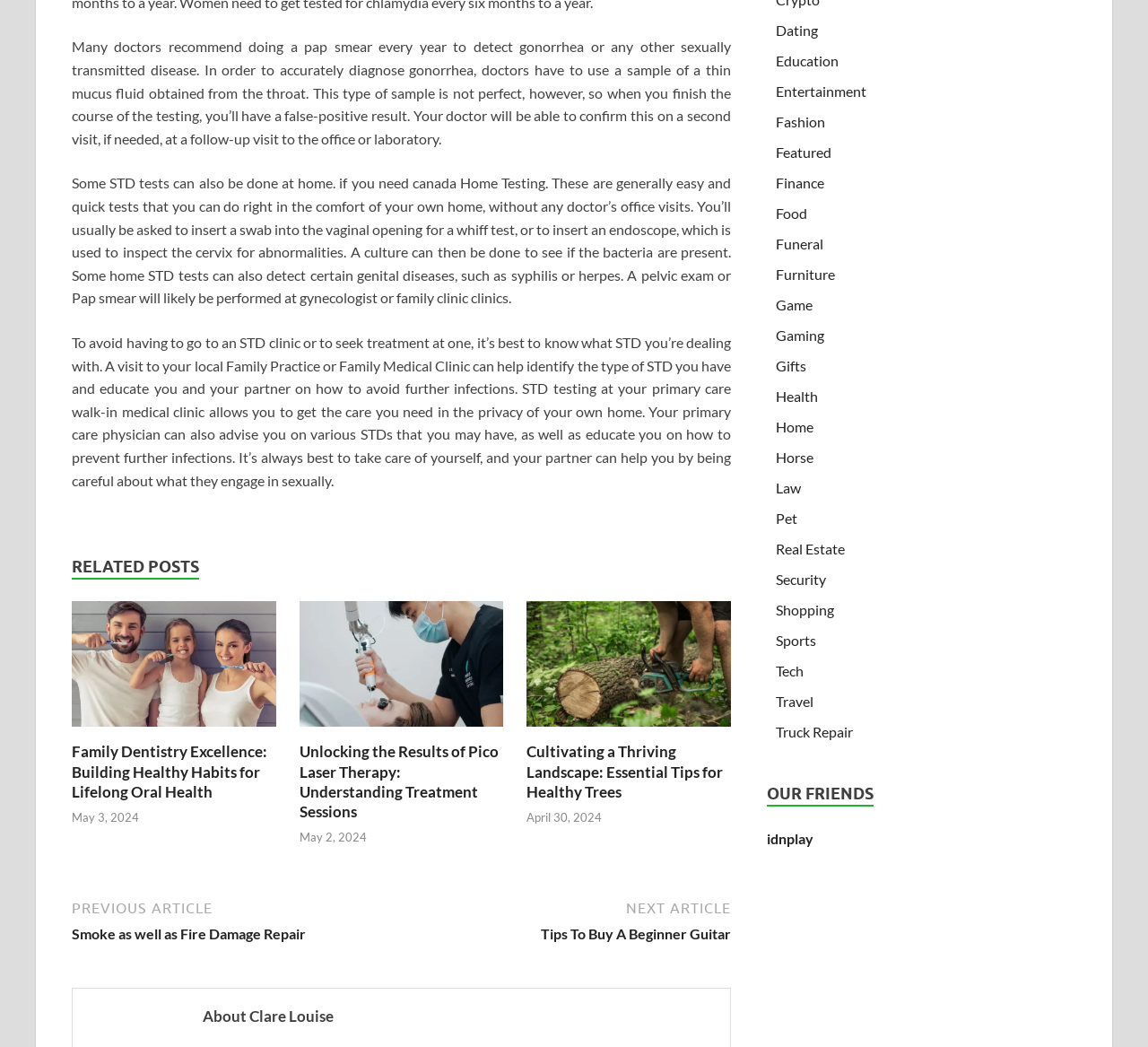Can you find the bounding box coordinates of the area I should click to execute the following instruction: "Click on the 'RELATED POSTS' heading"?

[0.062, 0.531, 0.173, 0.553]